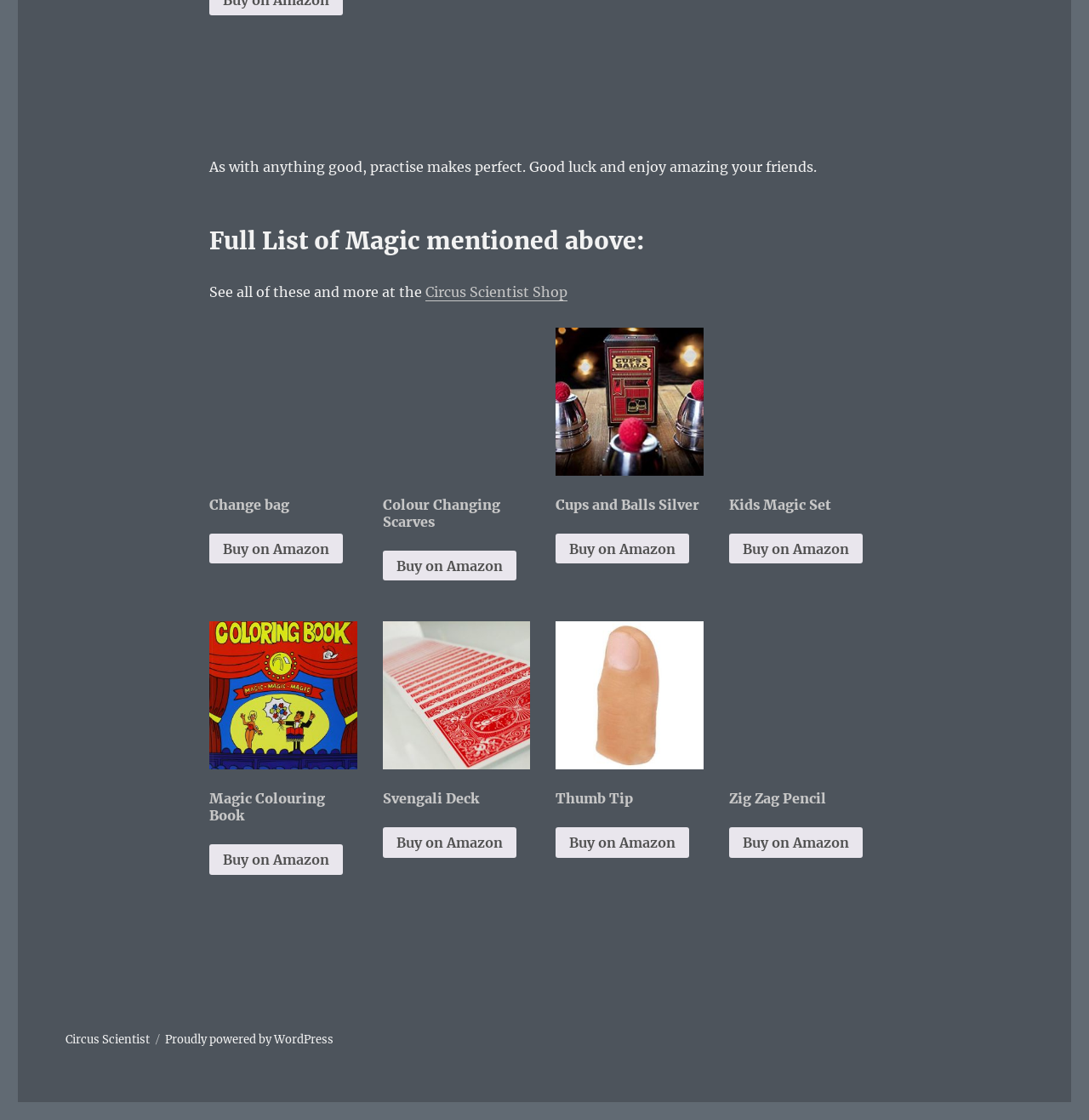Using the image as a reference, answer the following question in as much detail as possible:
How many links to Amazon are provided on the webpage?

The webpage provides 8 links to Amazon, one for each of the magic items listed, allowing users to purchase them directly from the Amazon online marketplace.